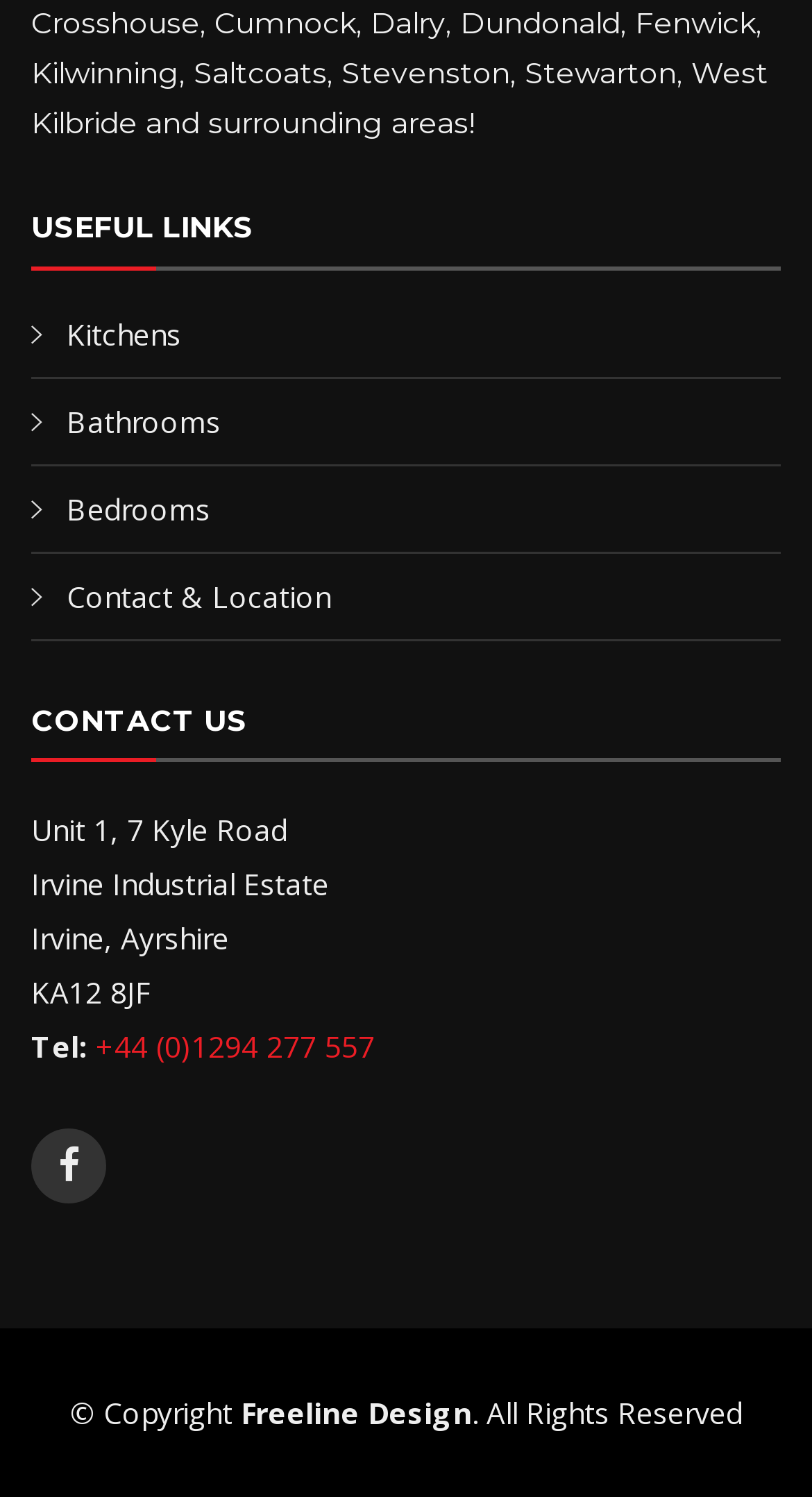Identify the bounding box for the UI element specified in this description: "+44 (0)1294 277 557". The coordinates must be four float numbers between 0 and 1, formatted as [left, top, right, bottom].

[0.118, 0.686, 0.462, 0.713]